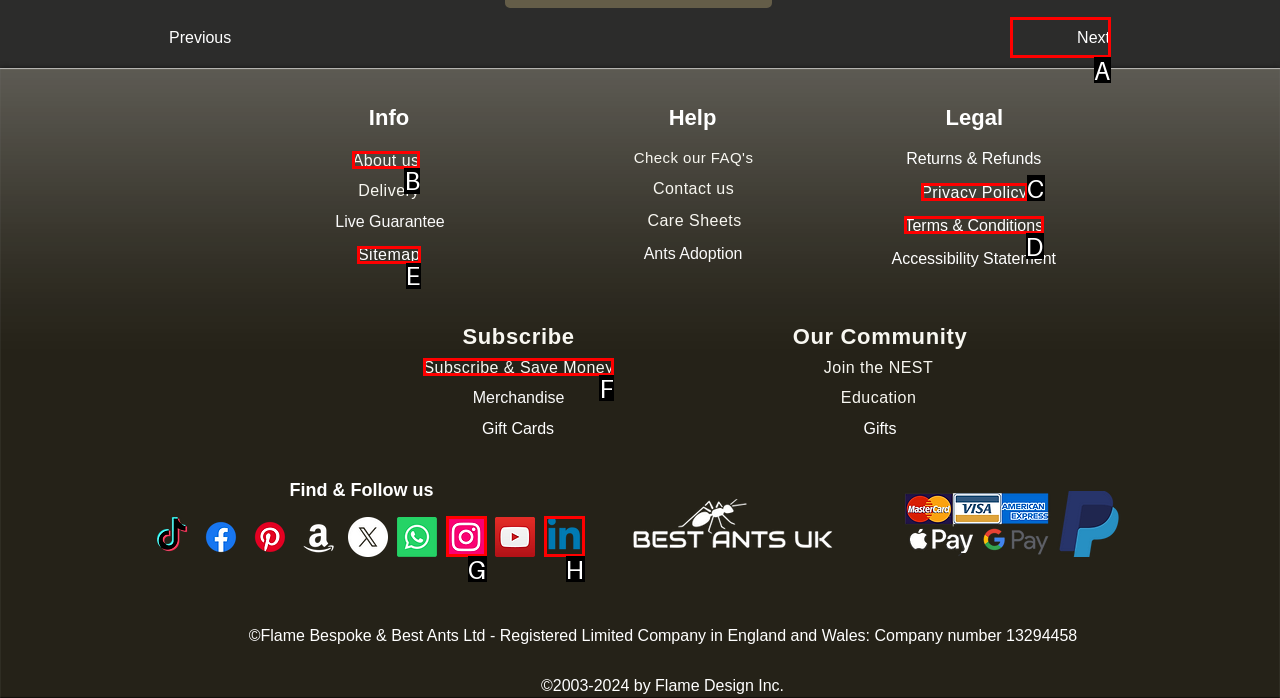Determine which HTML element I should select to execute the task: Visit the 'About us' page
Reply with the corresponding option's letter from the given choices directly.

B